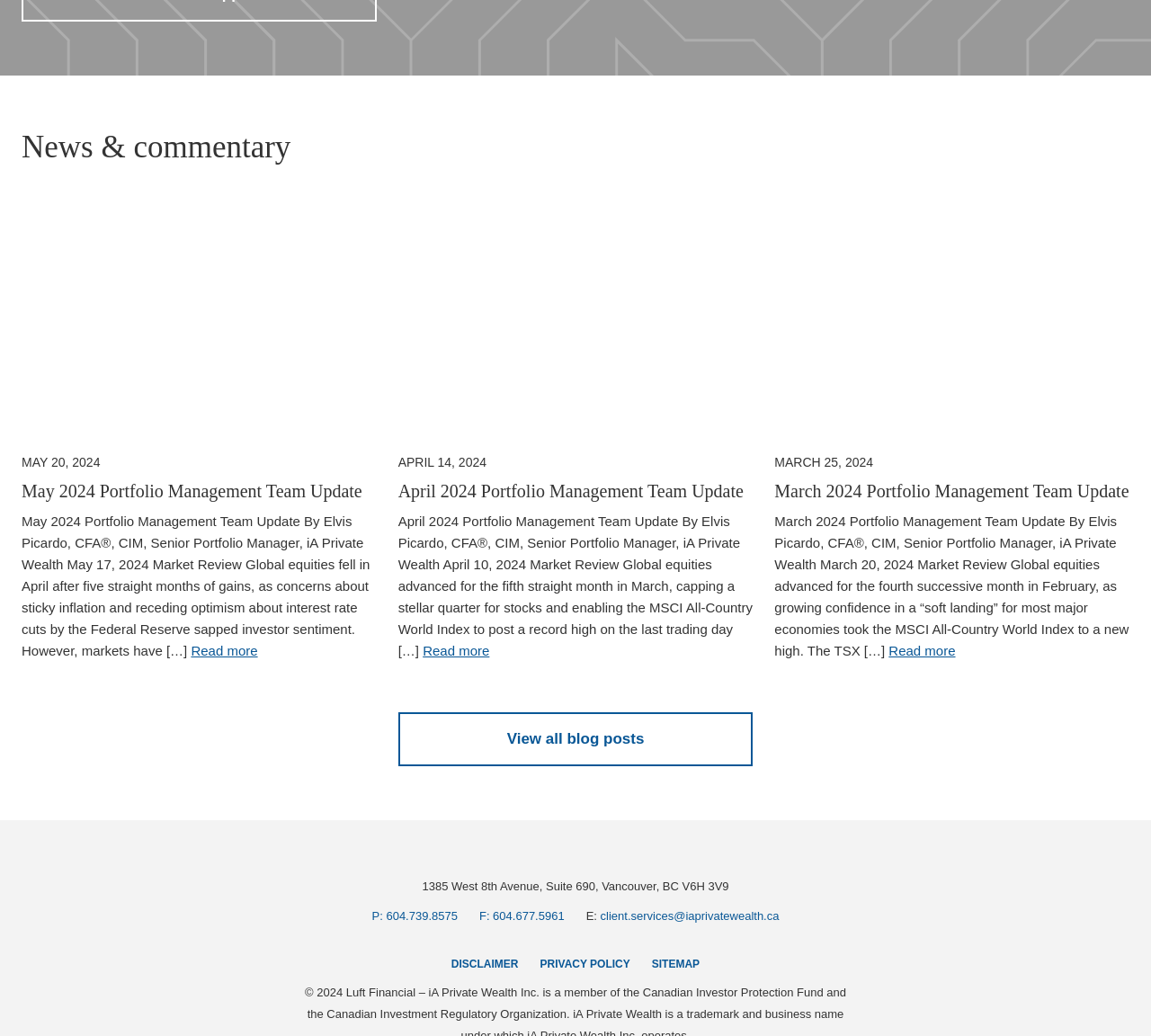What is the address of Luft Financial?
Please give a detailed and elaborate answer to the question.

The address of Luft Financial is located at the bottom of the webpage, and it is '1385 West 8th Avenue, Suite 690, Vancouver, BC V6H 3V9' which is indicated by the static text element with the address information.